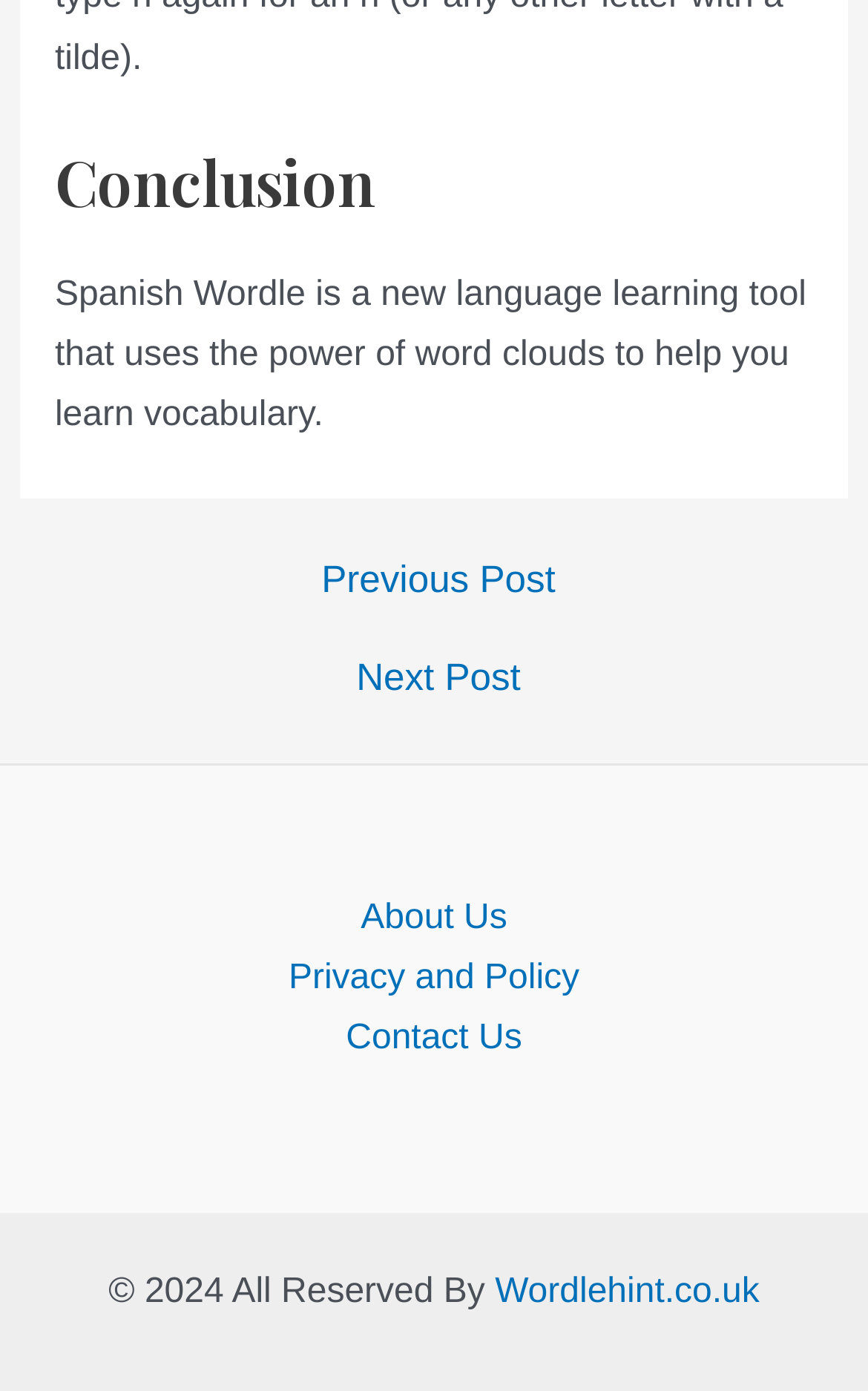Answer the question in a single word or phrase:
What is the name of the website linked at the bottom?

Wordlehint.co.uk